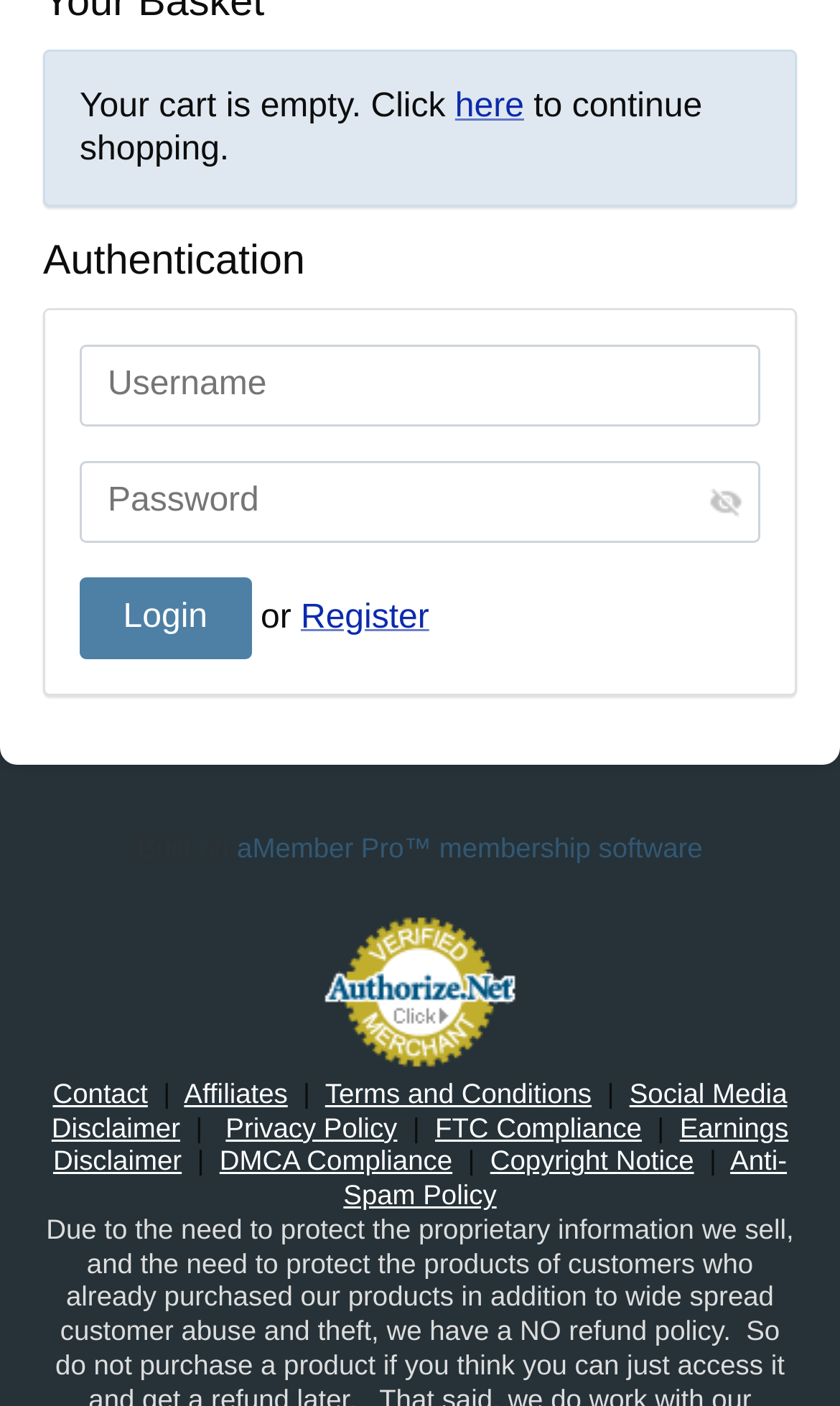Please predict the bounding box coordinates (top-left x, top-left y, bottom-right x, bottom-right y) for the UI element in the screenshot that fits the description: name="amember_pass" placeholder="Password"

[0.095, 0.328, 0.905, 0.386]